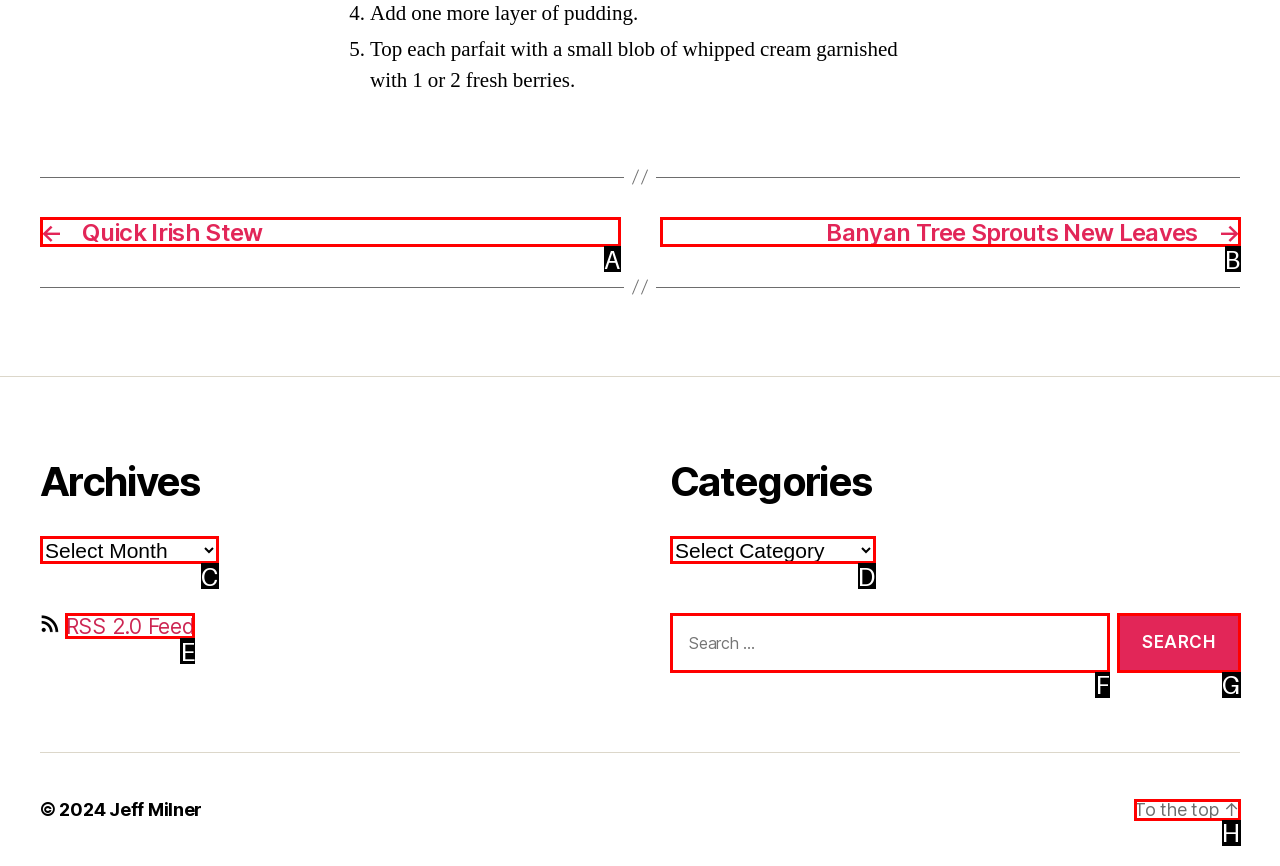Select the letter that corresponds to this element description: parent_node: Search for: value="Search"
Answer with the letter of the correct option directly.

G